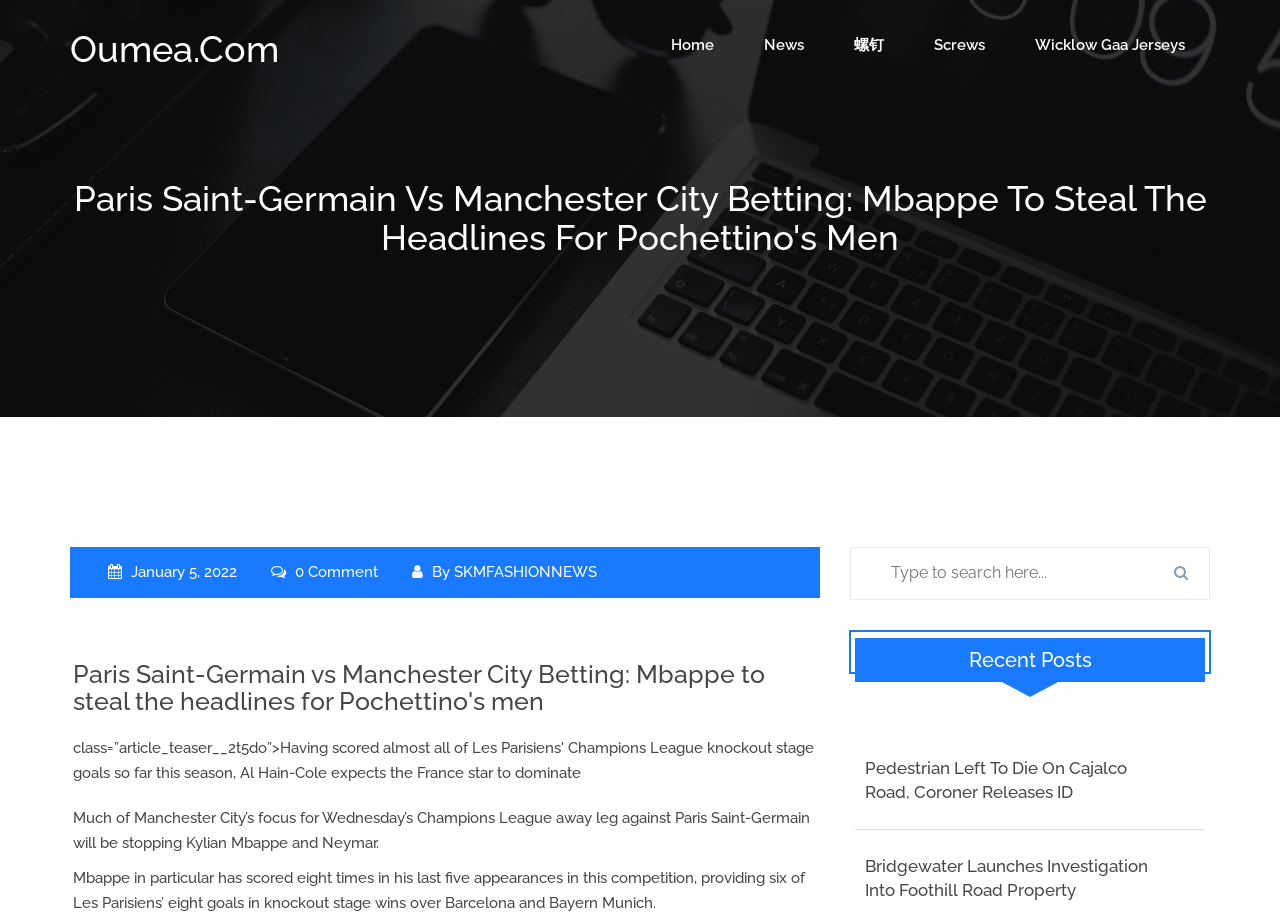Analyze the image and give a detailed response to the question:
What is the name of the website?

I found the name of the website by looking at the heading element that says 'Oumea.Com' which is located at the top of the webpage.